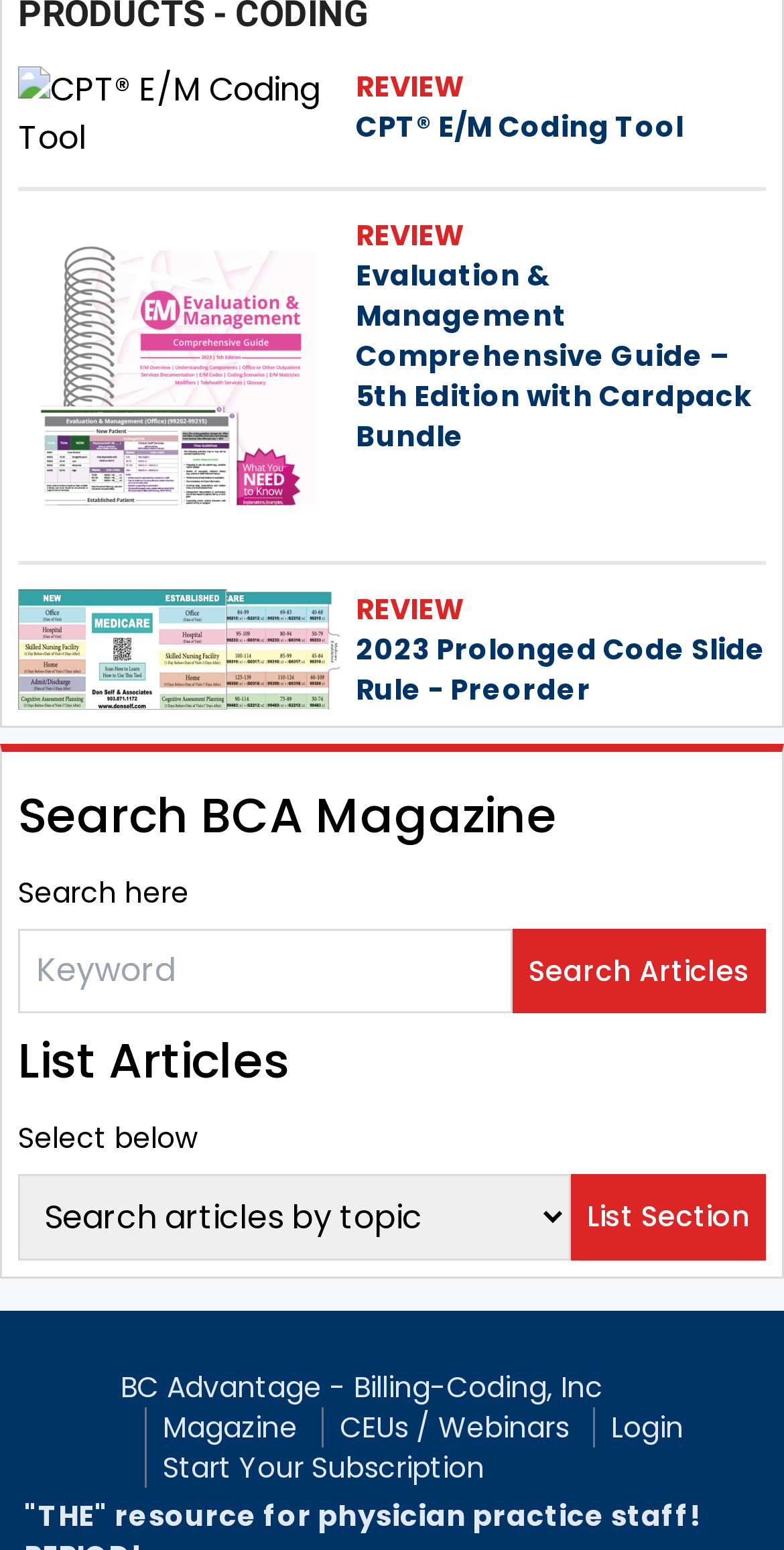Please determine the bounding box coordinates of the section I need to click to accomplish this instruction: "Select a section to list articles".

[0.023, 0.757, 0.728, 0.813]